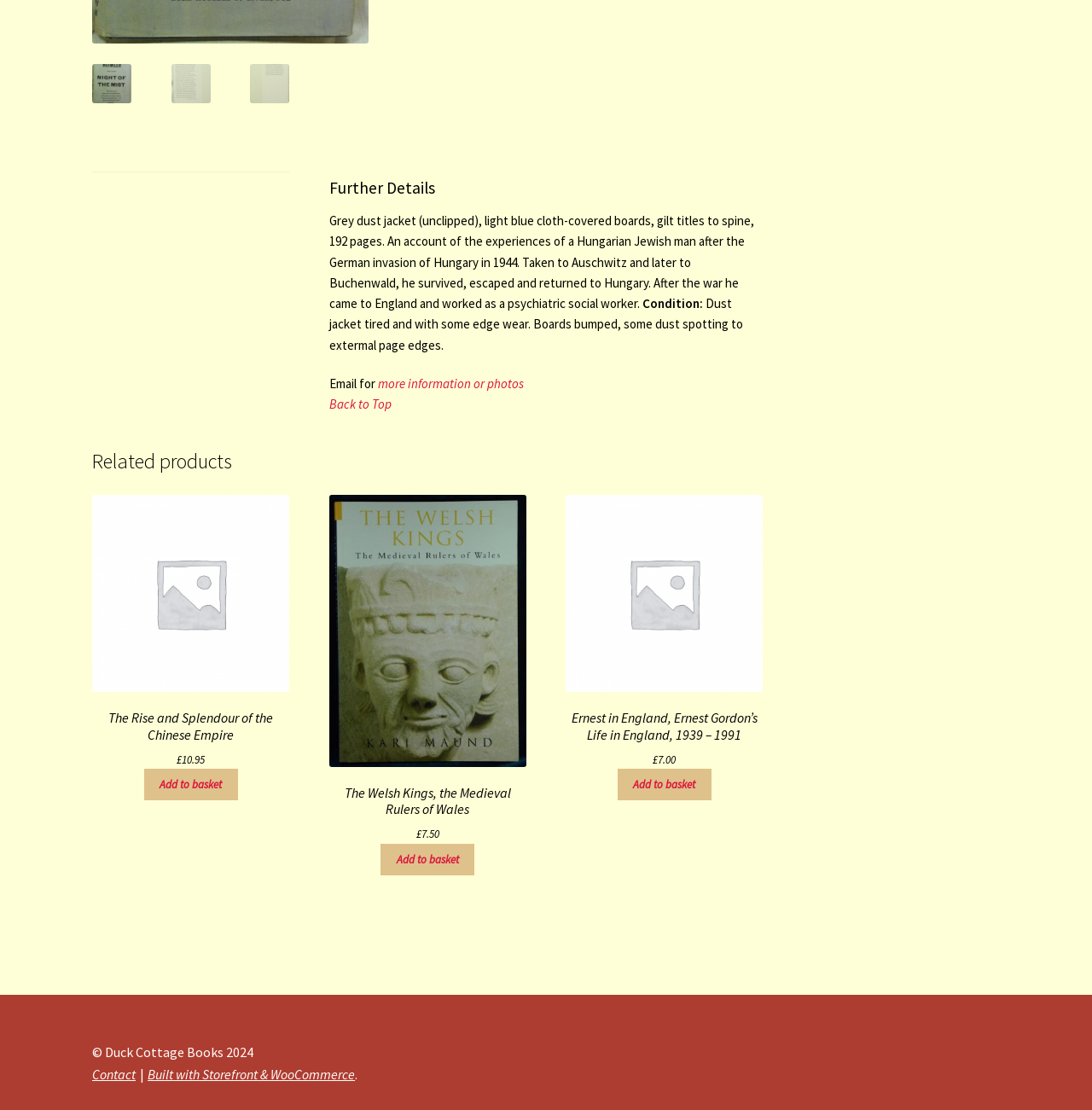Please find the bounding box for the UI component described as follows: "Contact".

[0.084, 0.96, 0.124, 0.975]